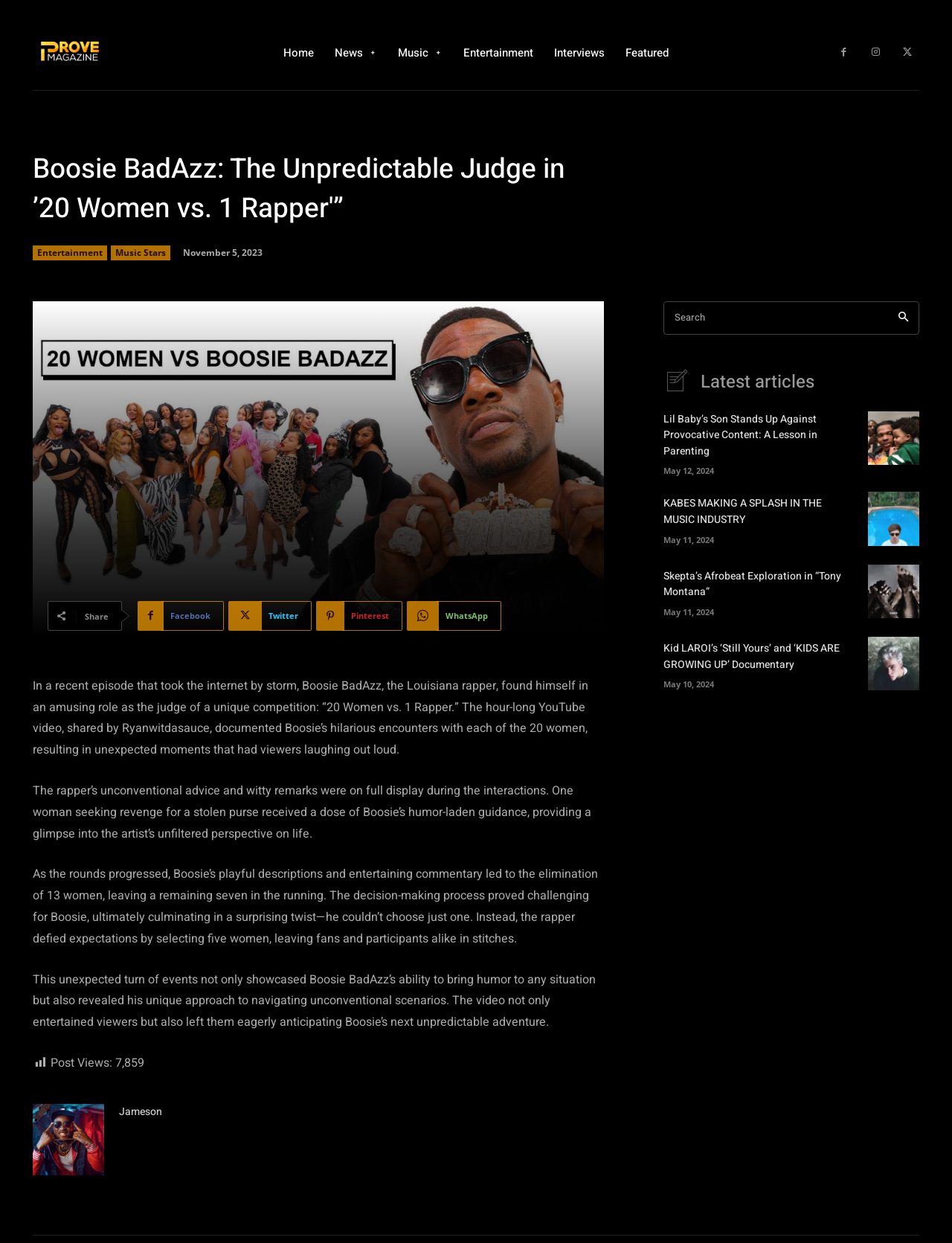Identify the coordinates of the bounding box for the element described below: "Agribusiness". Return the coordinates as four float numbers between 0 and 1: [left, top, right, bottom].

None